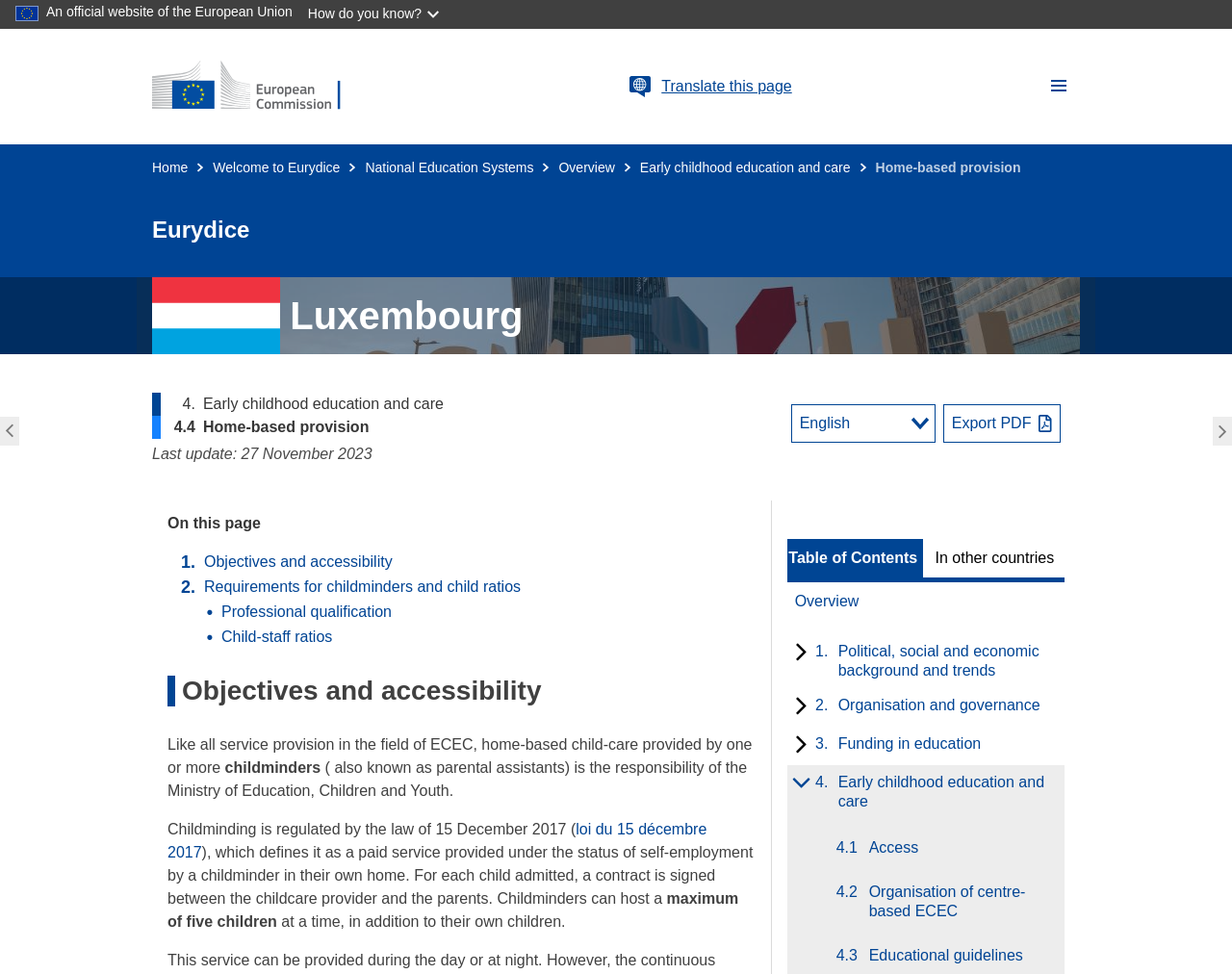Please specify the bounding box coordinates for the clickable region that will help you carry out the instruction: "Click the 'Table of Contents' button".

[0.639, 0.553, 0.749, 0.593]